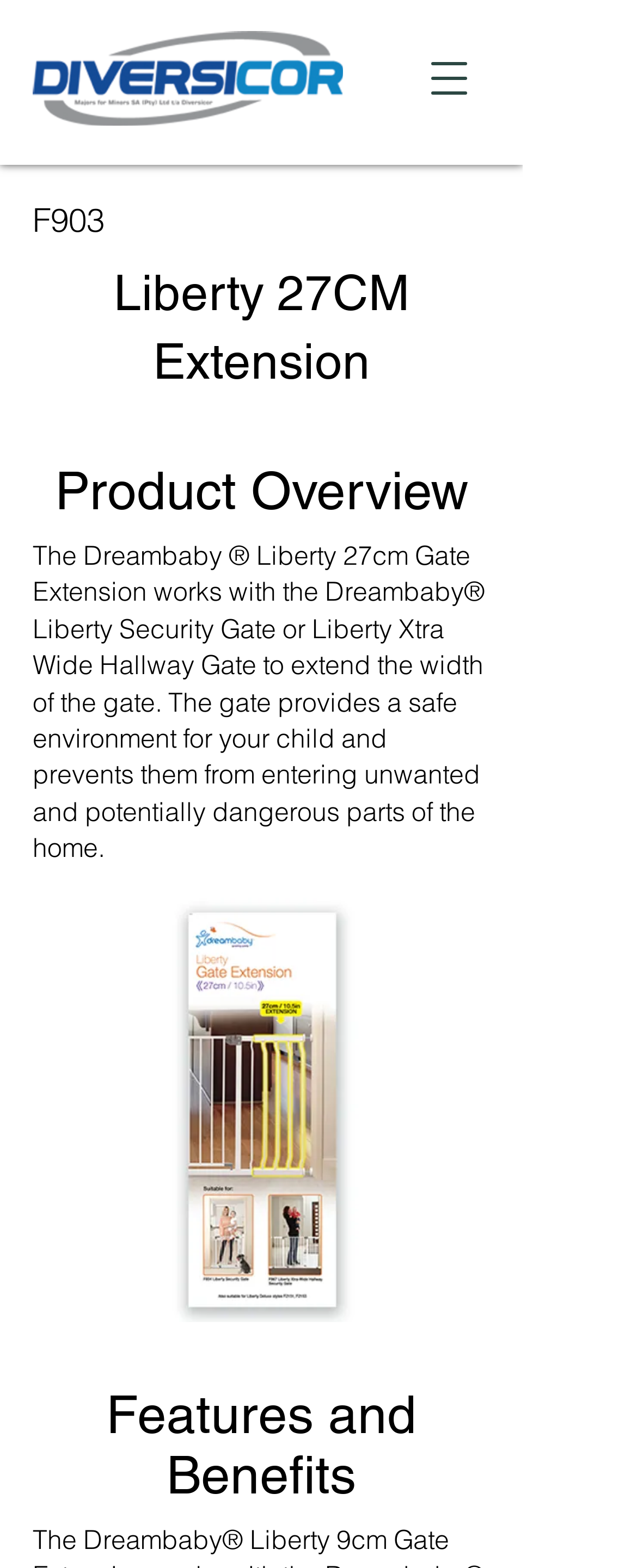Generate a comprehensive description of the webpage content.

The webpage is about the "Liberty 27CM Extension" product. At the top left corner, there is a "Diversicor-Logo" image, which is also a link. To the right of the logo, there is a button to "Open navigation menu". Below the logo, there are three headings: "F903", "Liberty 27CM Extension", and "Product Overview", which are stacked vertically. 

Under the "Product Overview" heading, there is a paragraph of text that describes the product, stating that it is a gate extension that works with the Dreambaby Liberty Security Gate or Liberty Xtra Wide Hallway Gate to provide a safe environment for children and prevent them from entering unwanted areas of the home.

Further down the page, there is another heading titled "Features and Benefits".